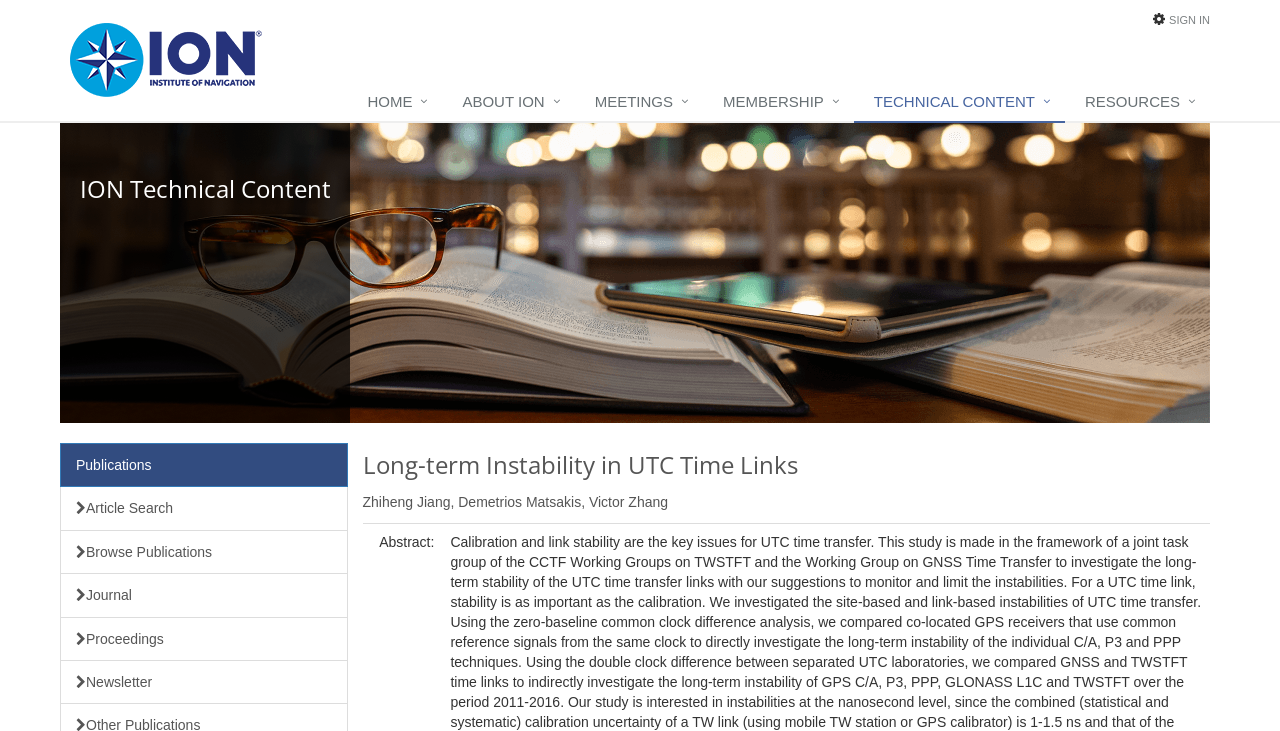Bounding box coordinates are to be given in the format (top-left x, top-left y, bottom-right x, bottom-right y). All values must be floating point numbers between 0 and 1. Provide the bounding box coordinate for the UI element described as: parent_node: SIGN IN

[0.055, 0.0, 0.647, 0.166]